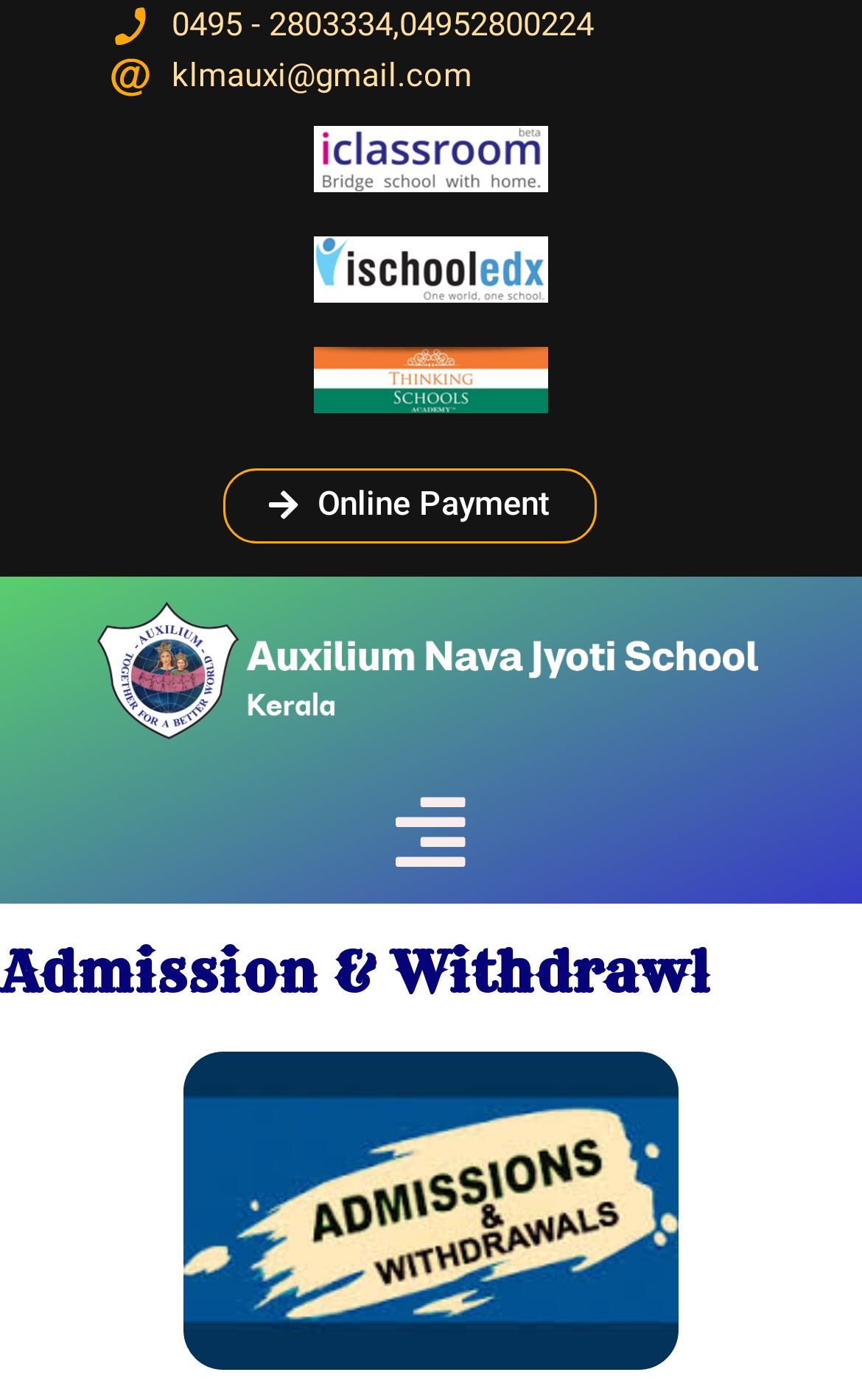Give a comprehensive overview of the webpage, including key elements.

The webpage is about the admission and withdrawal process of Auxilium Nava Jyoti School. At the top left corner, there are two small images, one above the other. To the right of these images, there are two lines of text displaying the school's contact information, including phone numbers and an email address.

Below the contact information, there are three links arranged vertically, followed by a link labeled "Online Payment" and another link labeled "Auxilium-School" with an accompanying image. The "Auxilium-School" link spans almost the entire width of the page.

On the right side of the page, there is a menu icon represented by a generic symbol '\uf038'. When clicked, it opens a popup menu. Below the menu icon, there is a heading that reads "Admission & Withdrawl", which is the main topic of the webpage.